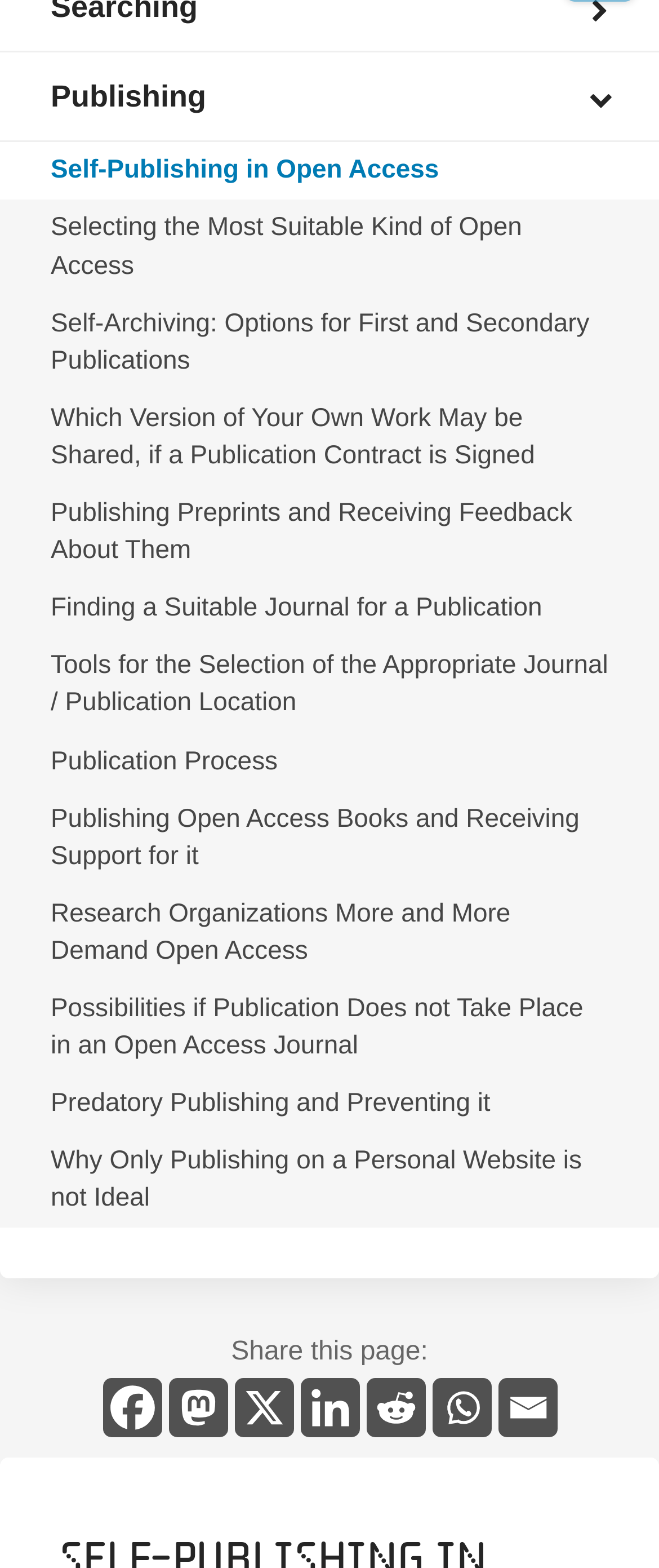Find the bounding box coordinates of the UI element according to this description: "aria-label="Mastodon" title="Mastodon"".

[0.255, 0.879, 0.345, 0.917]